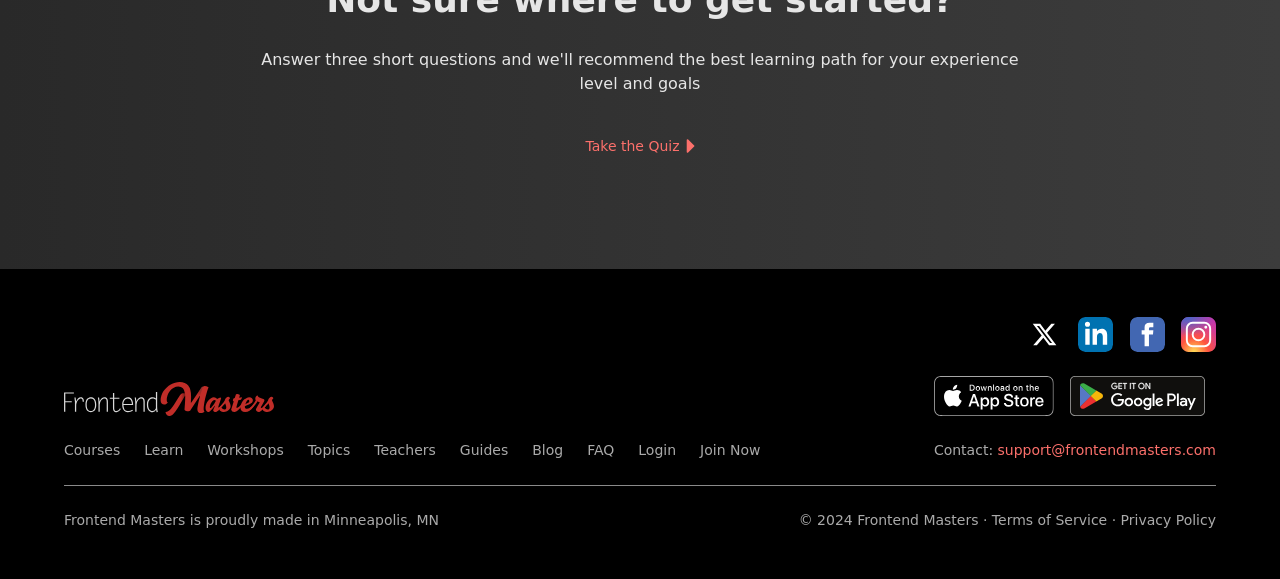Determine the bounding box coordinates of the region I should click to achieve the following instruction: "View terms of service". Ensure the bounding box coordinates are four float numbers between 0 and 1, i.e., [left, top, right, bottom].

[0.775, 0.884, 0.865, 0.911]